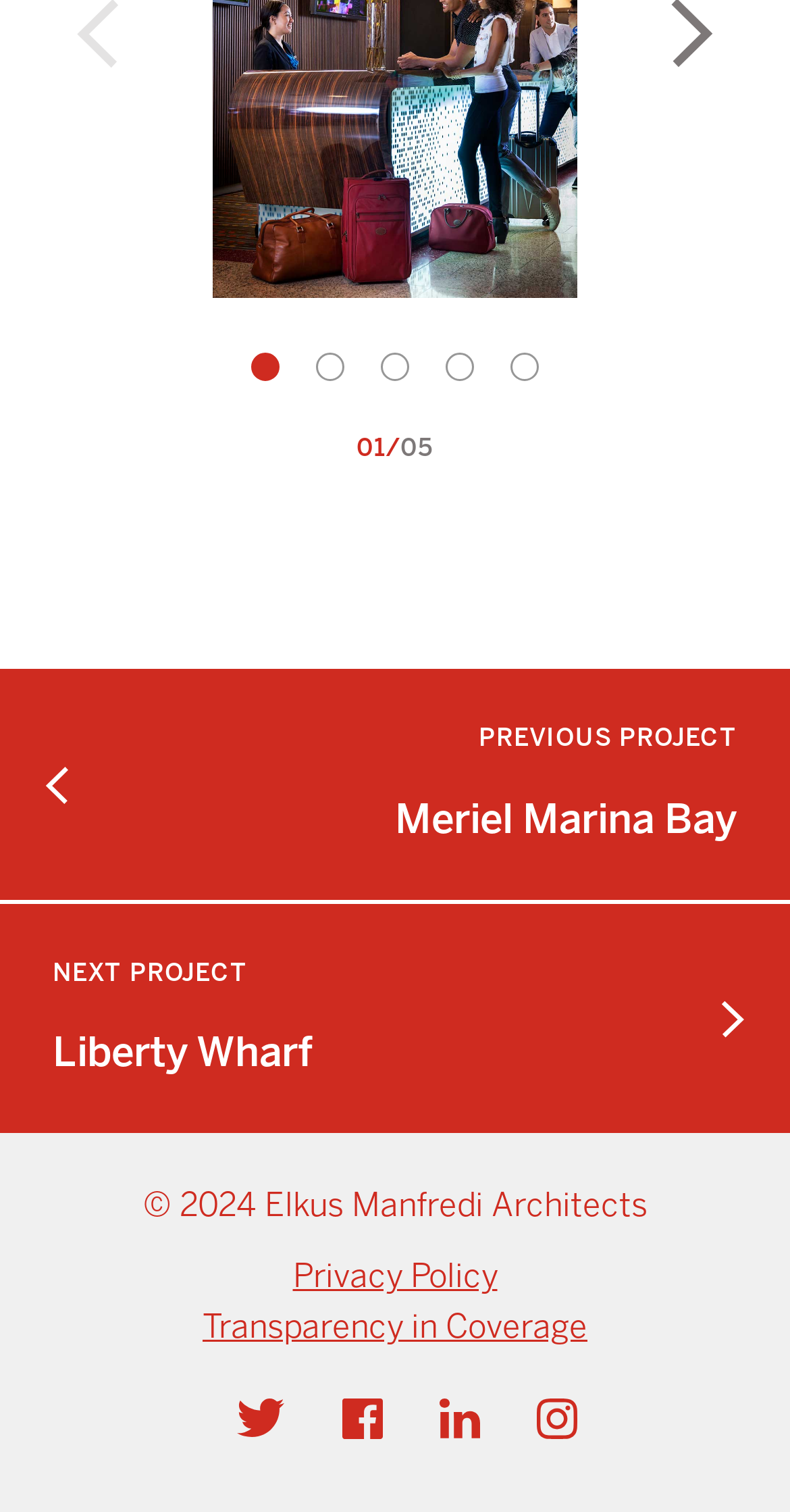Locate the bounding box coordinates of the element I should click to achieve the following instruction: "visit Privacy Policy".

[0.371, 0.831, 0.629, 0.857]